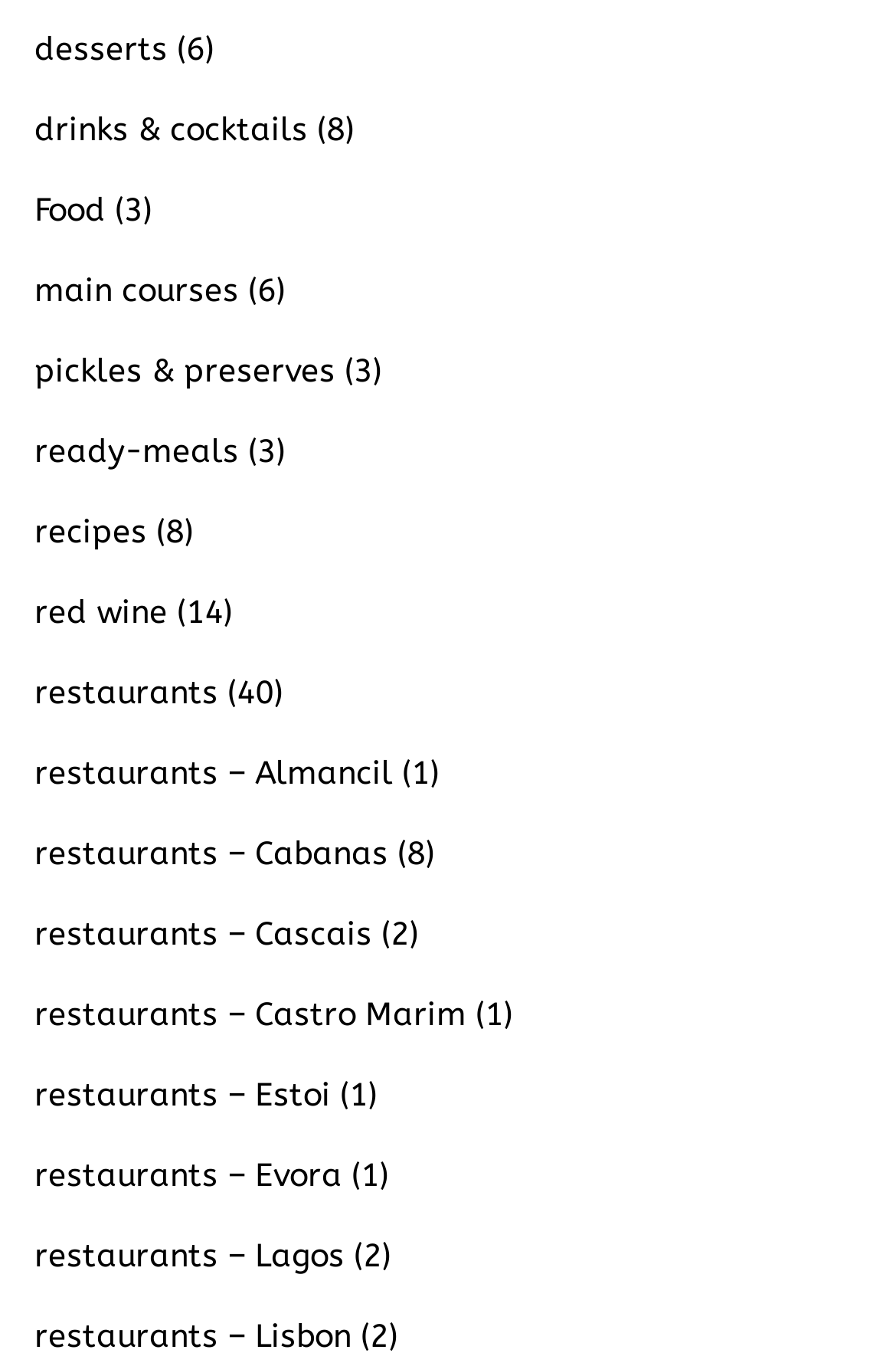Find the bounding box of the UI element described as follows: "restaurants – Almancil".

[0.038, 0.551, 0.438, 0.58]